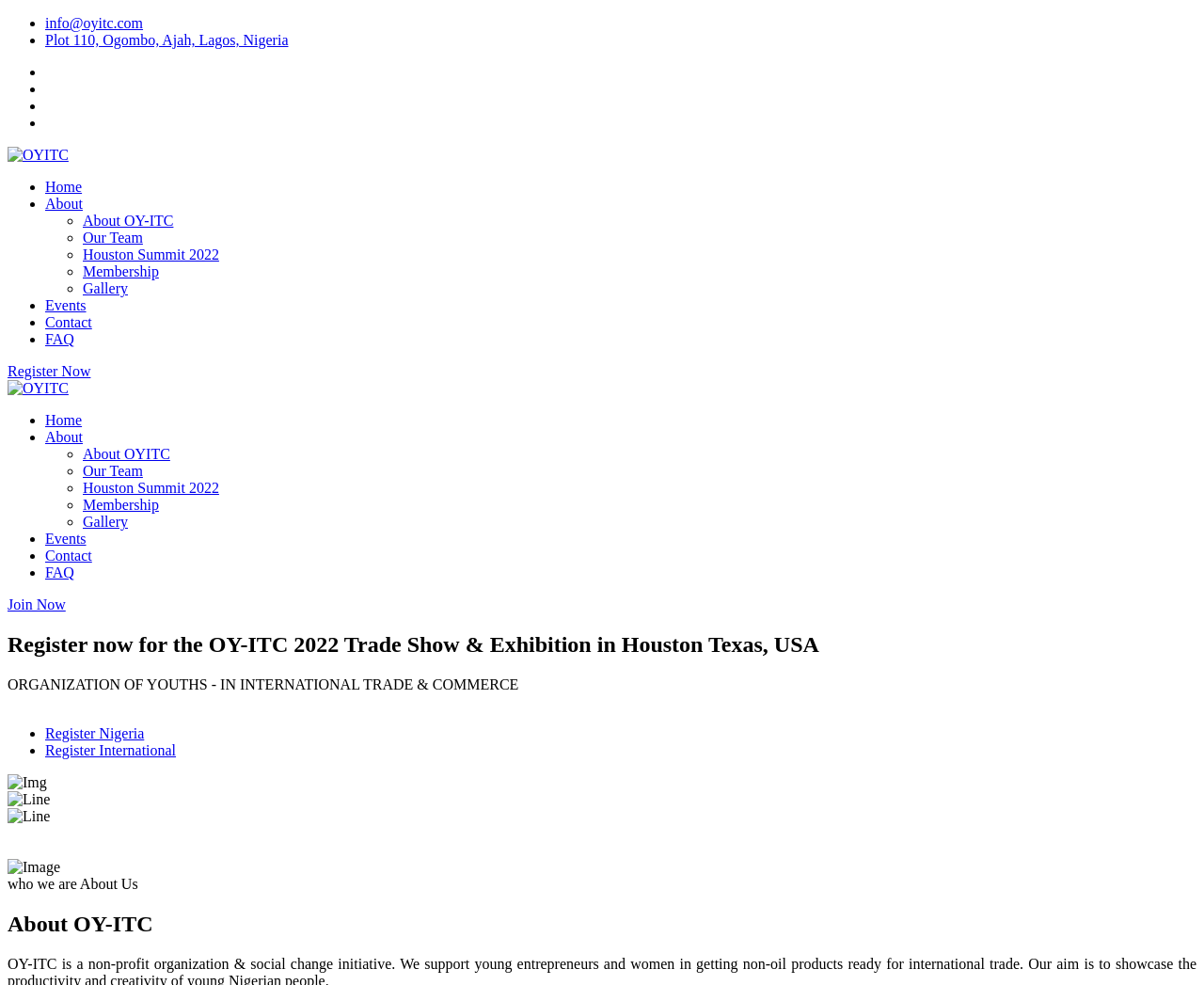Give a detailed account of the webpage, highlighting key information.

The webpage is the homepage of the Organization of Youths in International Trade and Commerce (OY-ITC). At the top left, there is a logo of OY-ITC, which is an image with the text "OYITC". Below the logo, there are several links, including "info@oyitc.com", "Plot 110, Ogombo, Ajah, Lagos, Nigeria", and others, which are likely contact information and addresses.

On the top right, there is a navigation menu with links to different pages, including "Home", "About", "Events", "Contact", and "FAQ". These links are arranged vertically, with a list marker (•) preceding each link.

Below the navigation menu, there is a call-to-action button "Register Now" and another instance of the OY-ITC logo. 

Further down, there is a heading that reads "Register now for the OY-ITC 2022 Trade Show & Exhibition in Houston Texas, USA". This is followed by a static text "ORGANIZATION OF YOUTHS - IN INTERNATIONAL TRADE & COMMERCE".

On the left side of the page, there is a sidebar with links to different sections, including "About OY-ITC", "Our Team", "Houston Summit 2022", "Membership", and "Gallery". These links are arranged vertically, with a list marker (◦) preceding each link.

Below the sidebar, there are more links, including "Register Nigeria" and "Register International", which are likely related to registration for events or membership.

The page also features several images, including a line image that separates different sections of the page. At the bottom, there is an image with the text "who we are" and "About Us", followed by a heading "About OY-ITC".